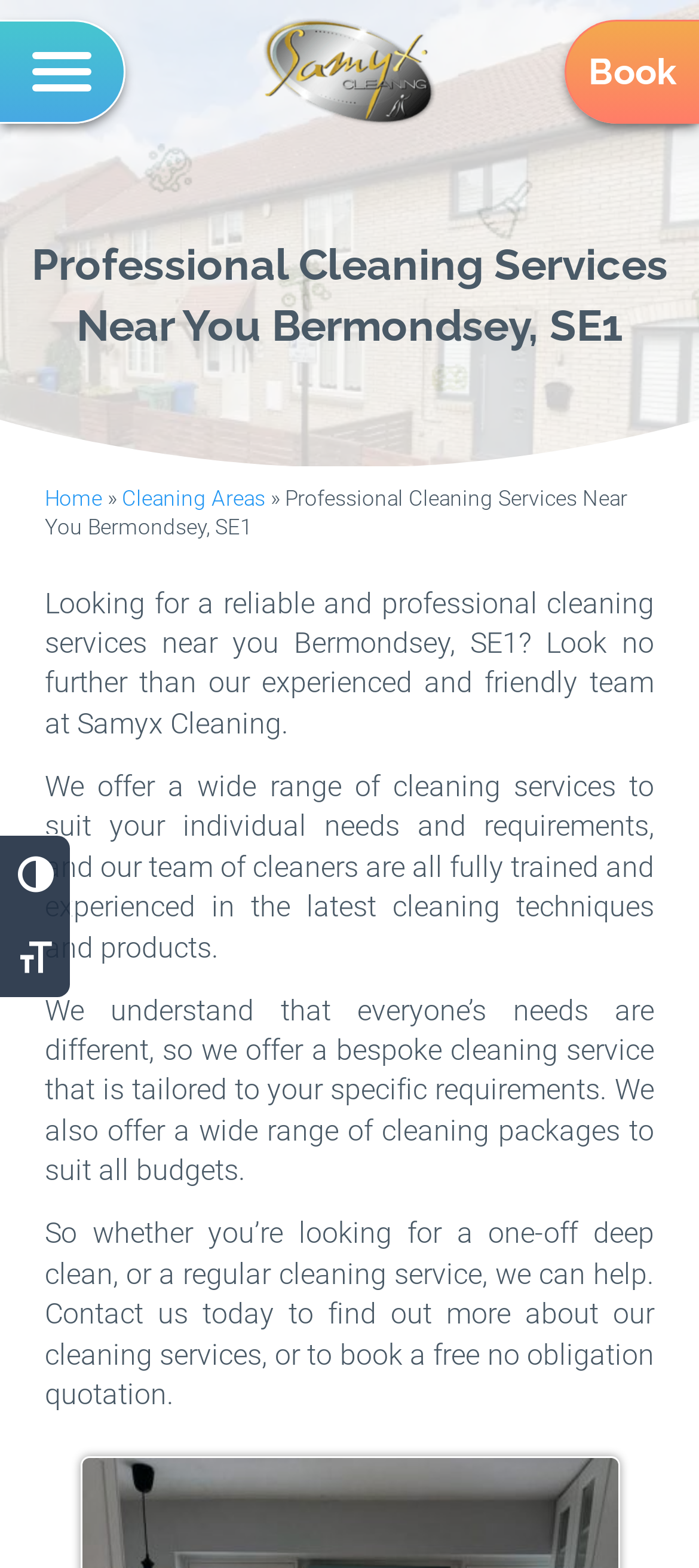Offer a comprehensive description of the webpage’s content and structure.

The webpage is about professional cleaning services offered by Samyx Cleaning in Bermondsey, SE1. At the top left, there is a company logo, which is an image with a link to the company's homepage. To the right of the logo, there is a "Book" button. 

Below the logo, there is a heading that reads "Professional Cleaning Services Near You Bermondsey, SE1". Underneath the heading, there is a large image that spans the entire width of the page. 

On the top right, there is a navigation menu with breadcrumbs, which includes links to the "Home" and "Cleaning Areas" pages, as well as a text indicating the current page, "Professional Cleaning Services Near You Bermondsey, SE1". 

The main content of the page is divided into four paragraphs of text. The first paragraph introduces the company's cleaning services, stating that they offer reliable and professional cleaning services in Bermondsey, SE1. The second paragraph describes the range of cleaning services they offer, including their team's training and experience. The third paragraph explains that they offer bespoke cleaning services tailored to individual needs and budgets. The fourth paragraph invites users to contact them for more information or to book a free quotation.